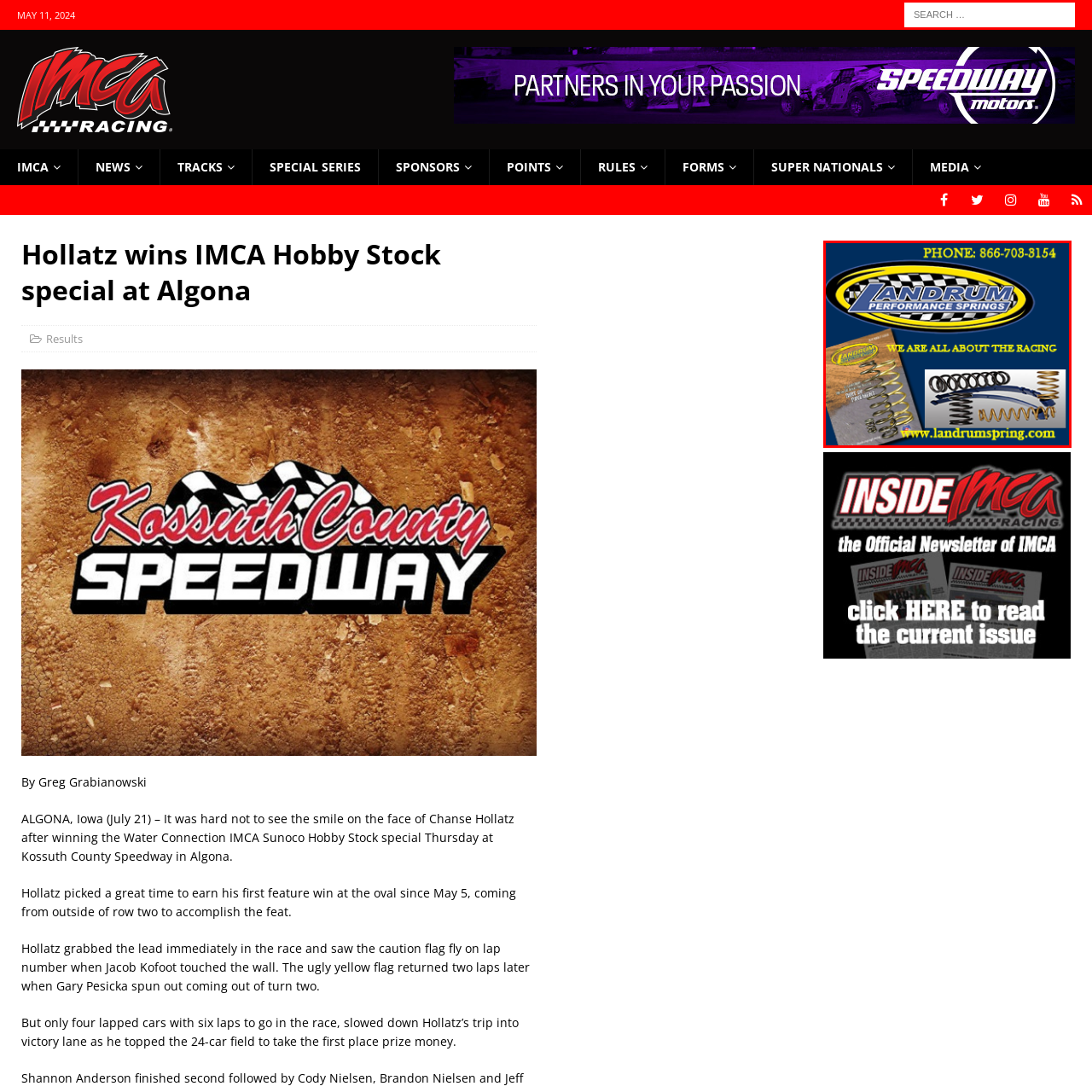What type of springs are displayed in the collage?
Focus on the image enclosed by the red bounding box and elaborate on your answer to the question based on the visual details present.

The collage showcases various types of springs, including both coil and leaf springs, which are suitable for racing applications, along with their detailed specifications on a magazine cover.